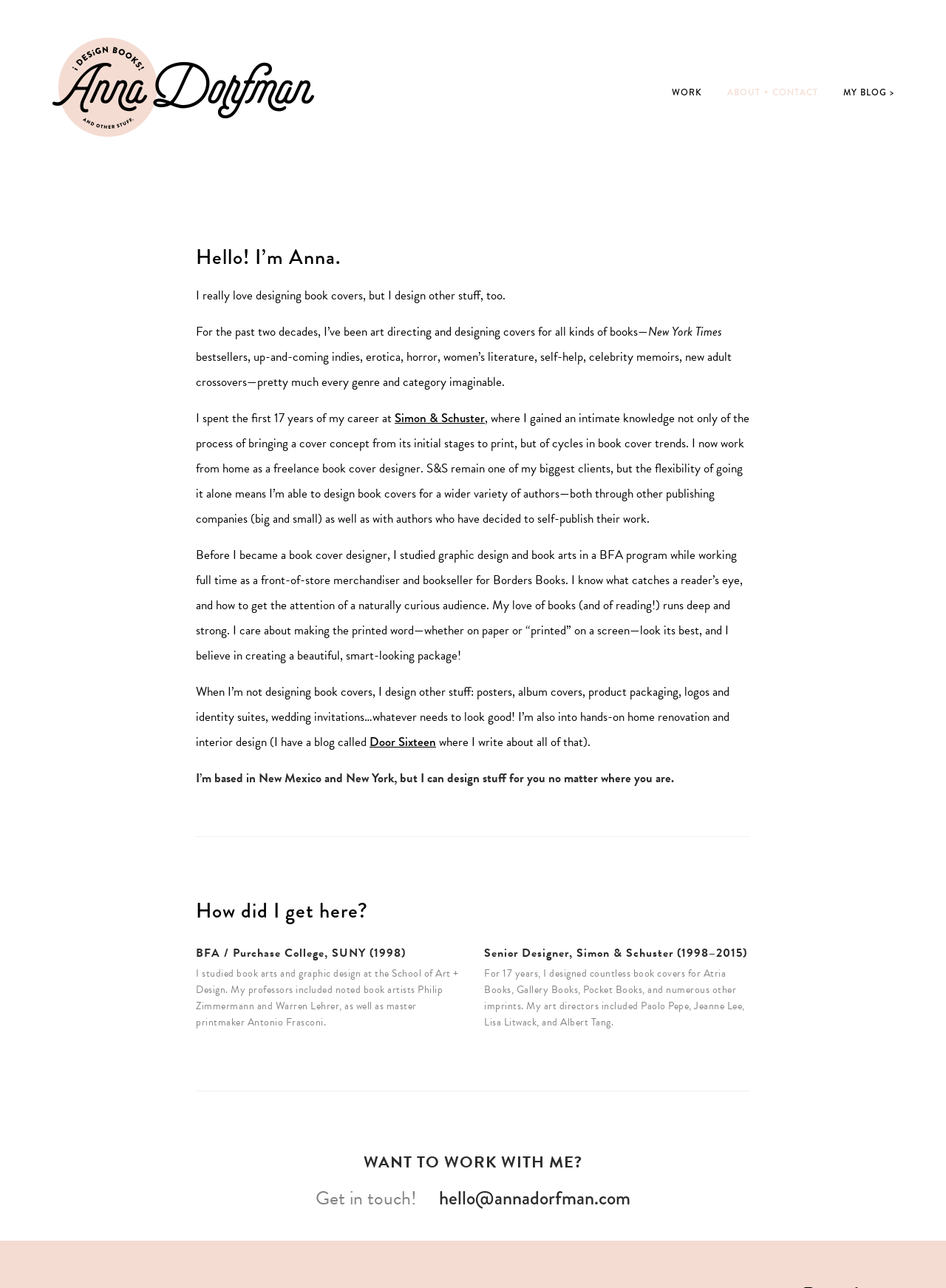Provide the bounding box coordinates of the UI element this sentence describes: "My Blog >".

[0.891, 0.066, 0.945, 0.077]